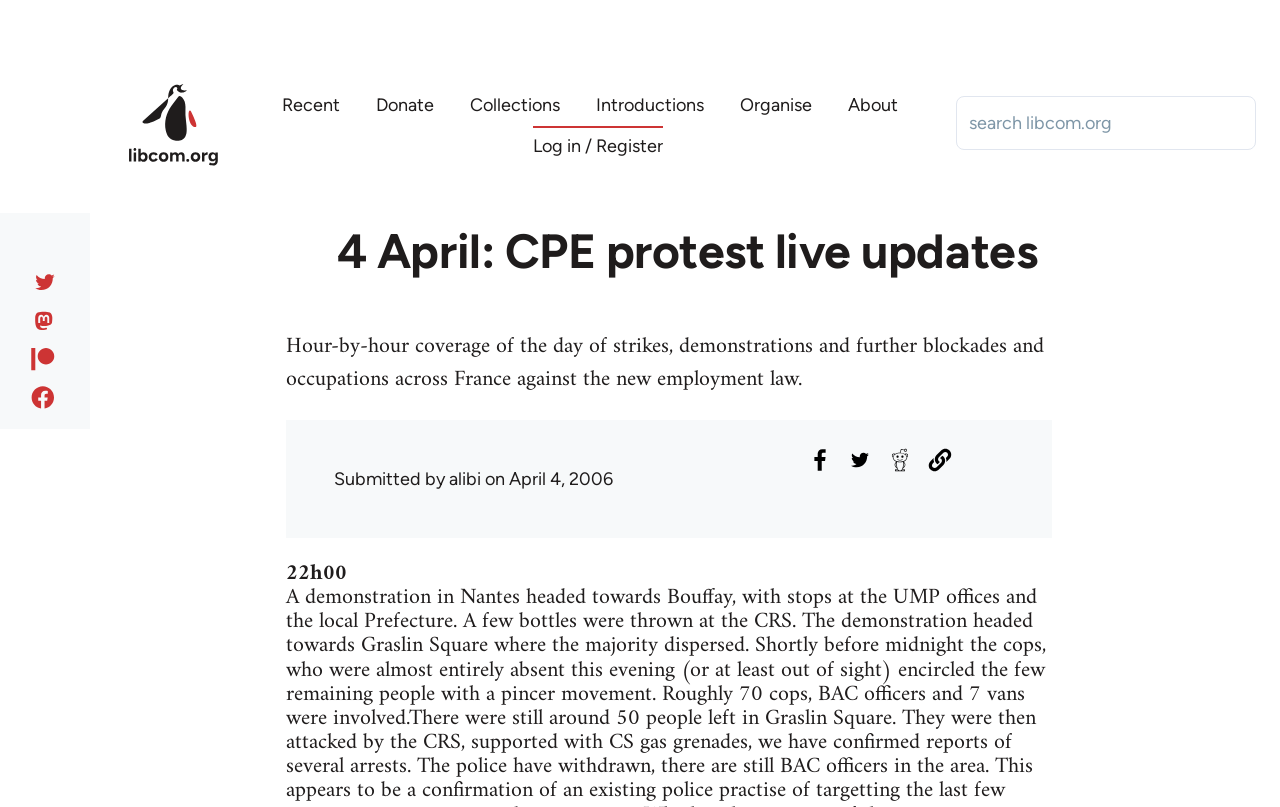Based on the element description: "Skip to main content", identify the UI element and provide its bounding box coordinates. Use four float numbers between 0 and 1, [left, top, right, bottom].

[0.0, 0.0, 1.0, 0.022]